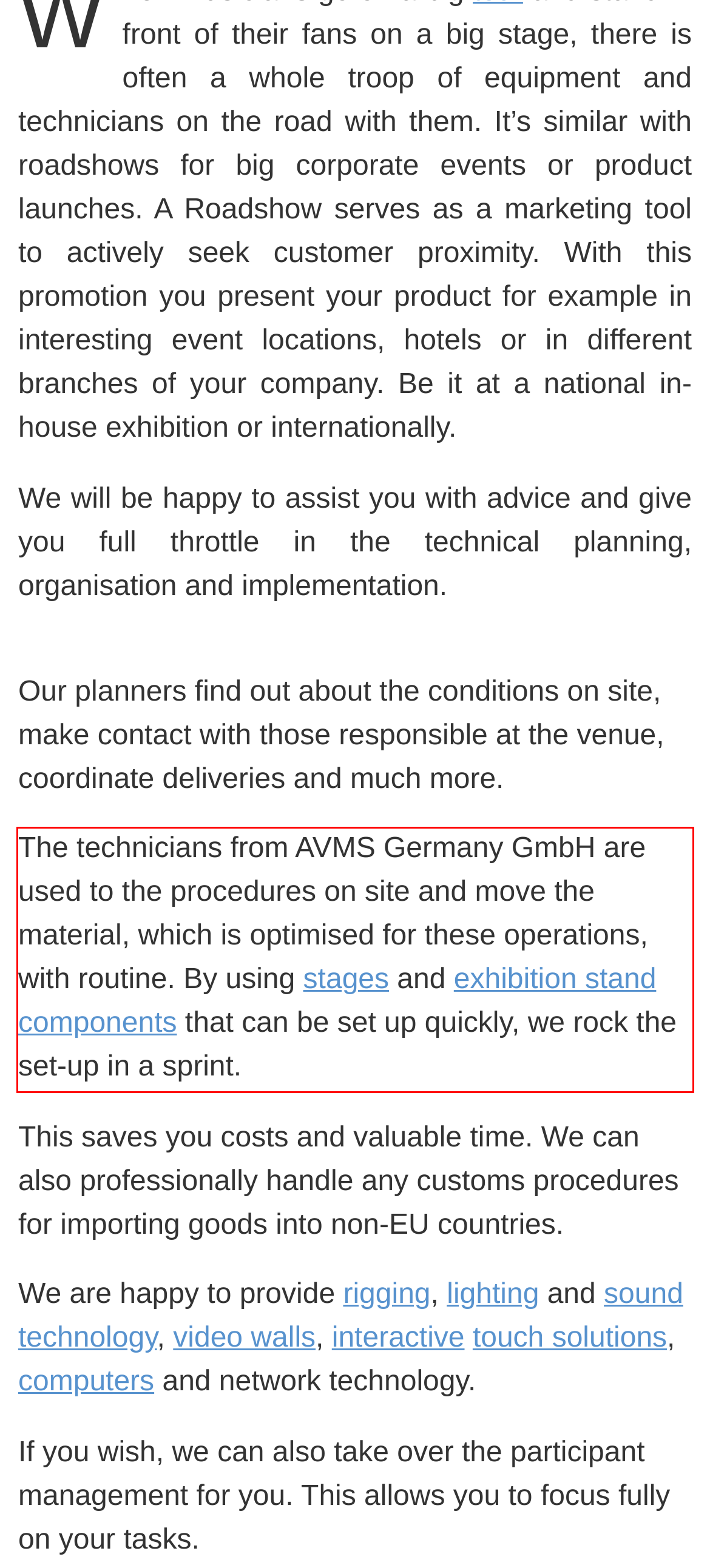Observe the screenshot of the webpage that includes a red rectangle bounding box. Conduct OCR on the content inside this red bounding box and generate the text.

The technicians from AVMS Germany GmbH are used to the procedures on site and move the material, which is optimised for these operations, with routine. By using stages and exhibition stand components that can be set up quickly, we rock the set-up in a sprint.